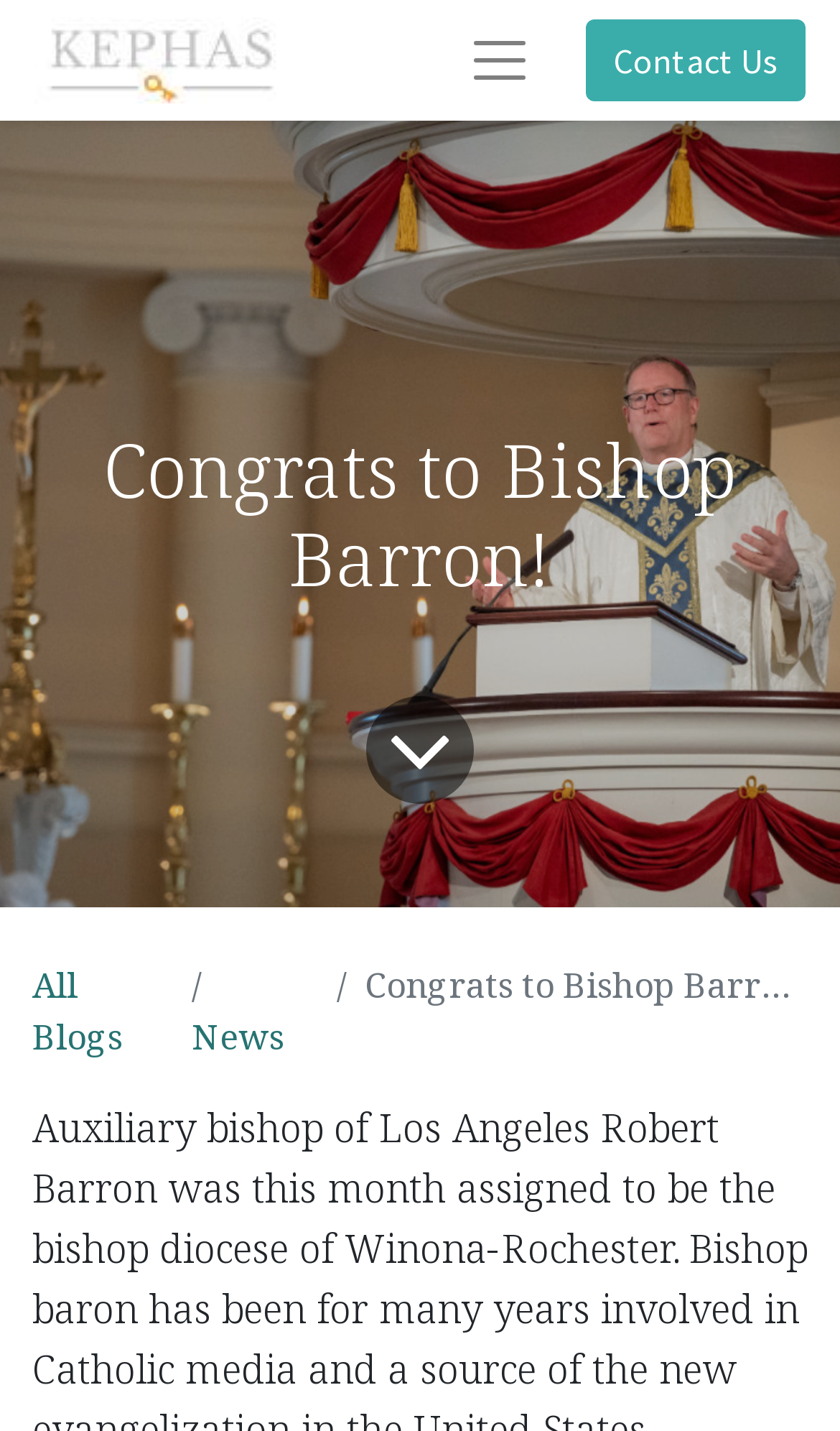Identify the bounding box coordinates for the UI element described as: "Next Post →".

None